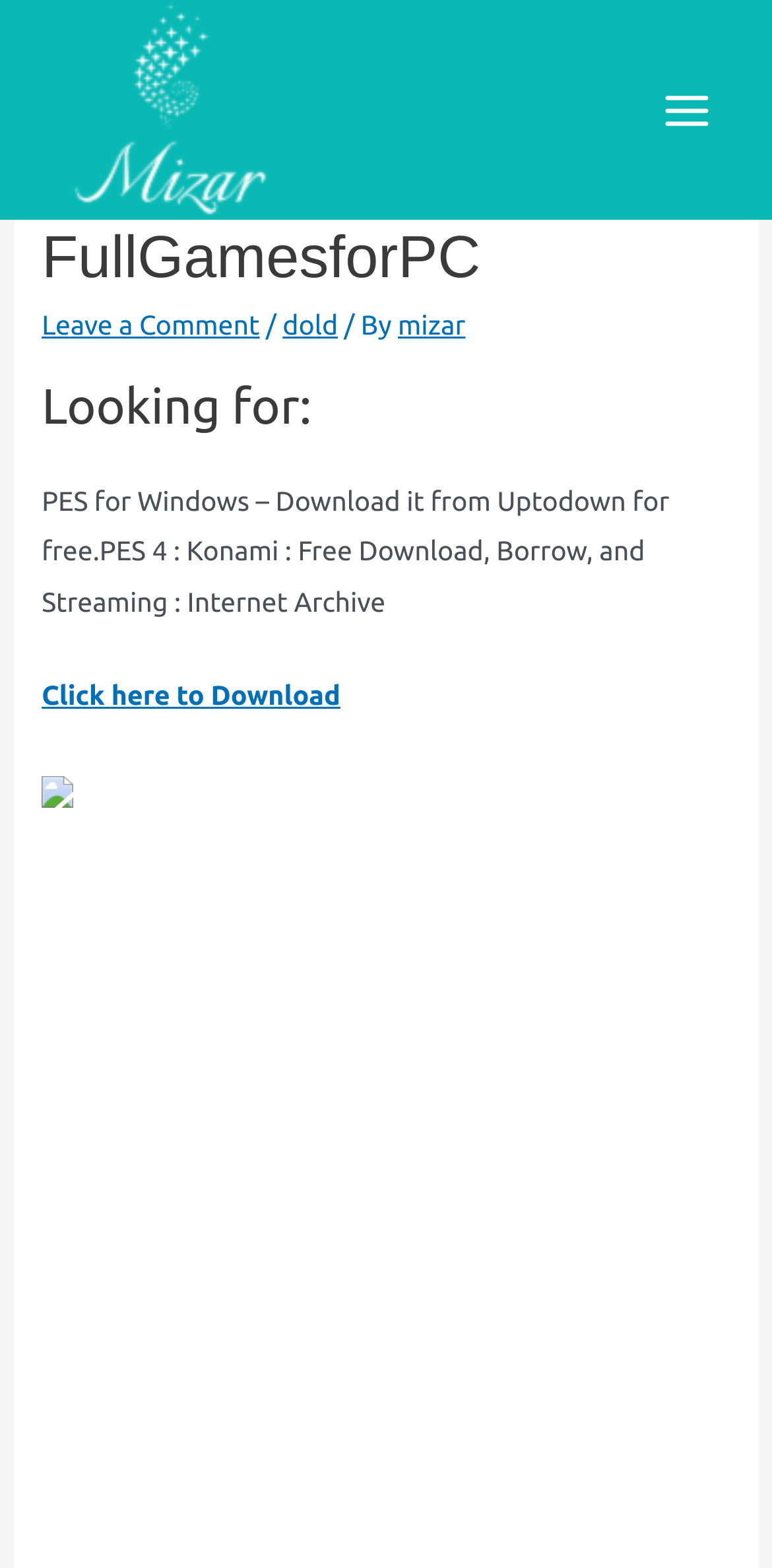What is the purpose of this webpage?
Deliver a detailed and extensive answer to the question.

Based on the webpage content, it appears that the primary purpose of this webpage is to allow users to download Pro Evolution Soccer 4 for PC. The webpage provides a download link and some information about the game.